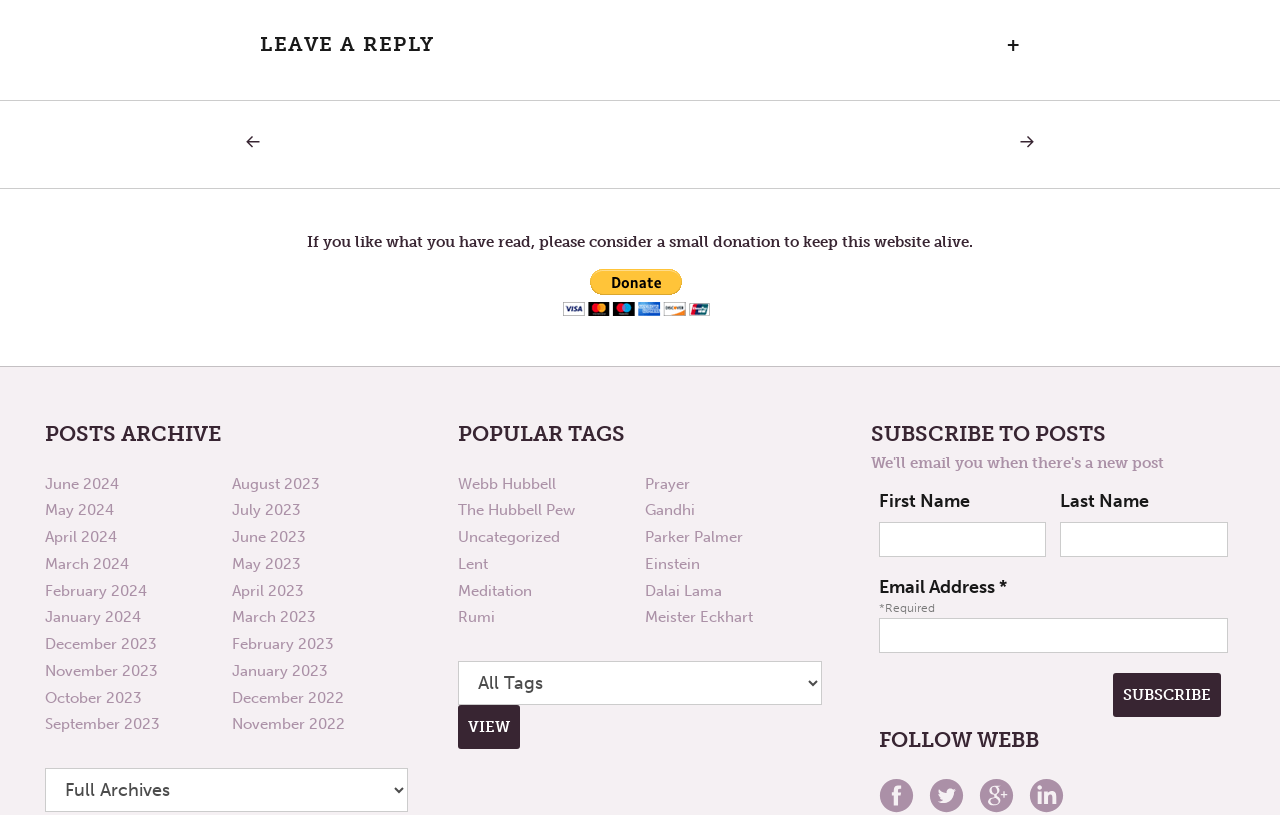Provide the bounding box coordinates for the area that should be clicked to complete the instruction: "Click the 'CODES' tab".

None